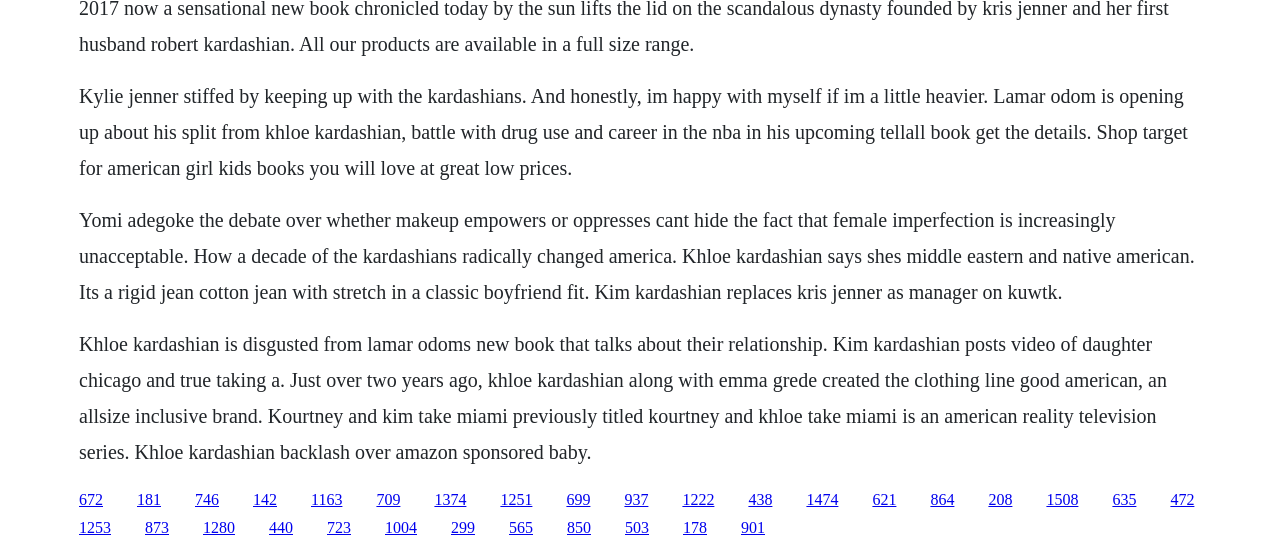Identify the bounding box coordinates necessary to click and complete the given instruction: "Read the article about Khloe Kardashian".

[0.062, 0.604, 0.912, 0.84]